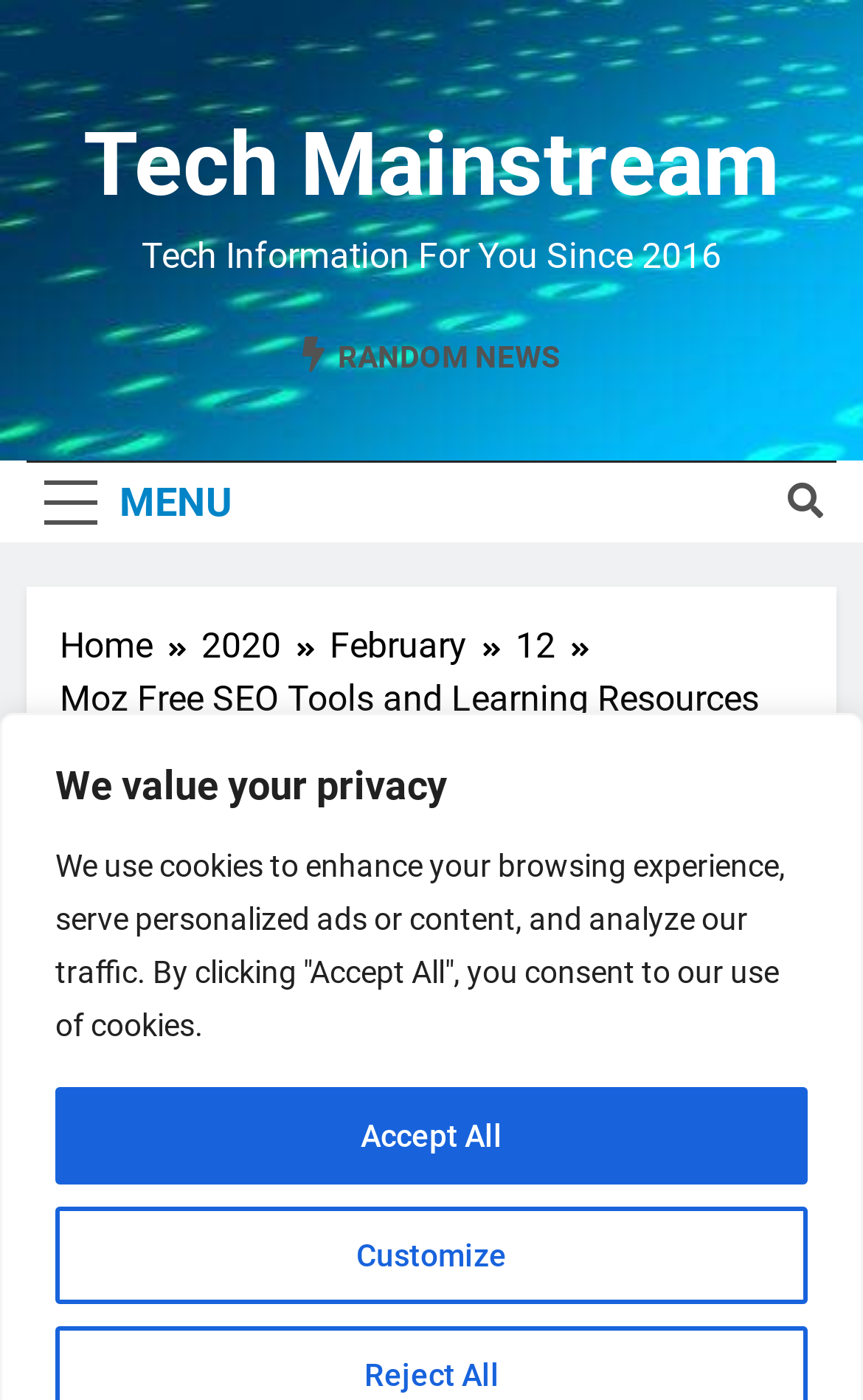What type of resources are available on this website?
Look at the webpage screenshot and answer the question with a detailed explanation.

The website's title, 'Moz Free SEO Tools and Learning Resources', suggests that the website provides SEO tools and learning resources for its users.